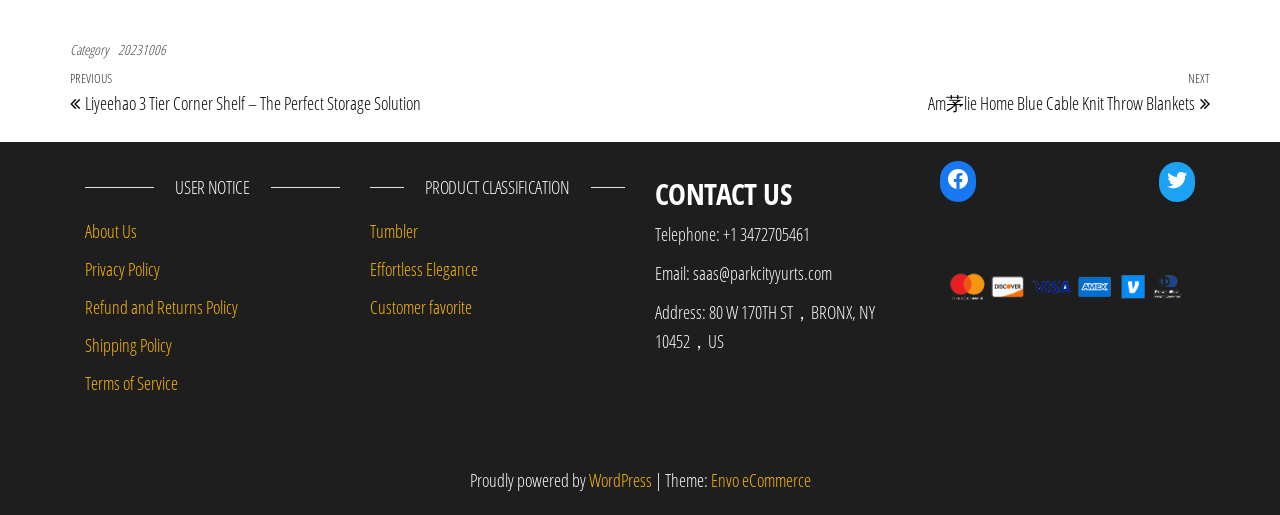What is the category of the current post?
Give a one-word or short-phrase answer derived from the screenshot.

Not specified